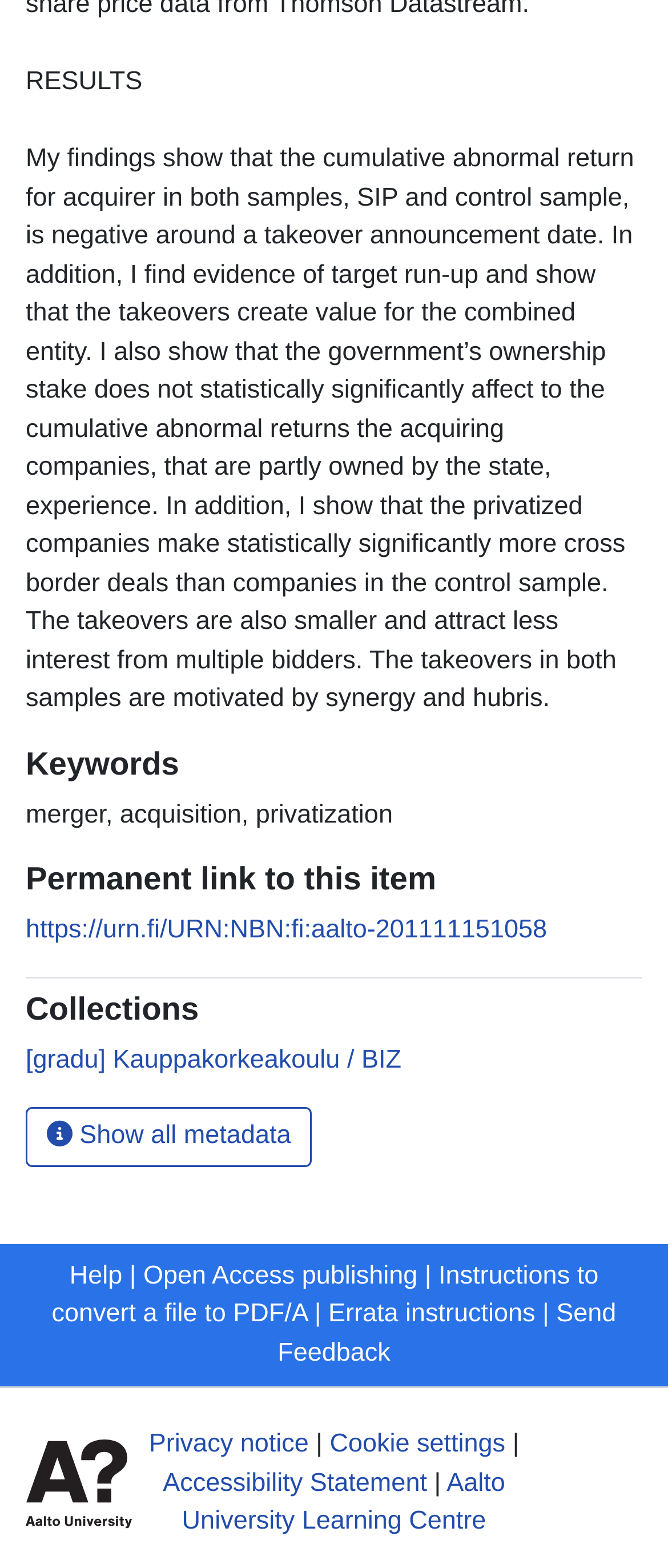What is the name of the school?
From the image, respond with a single word or phrase.

Kauppakorkeakoulu / BIZ